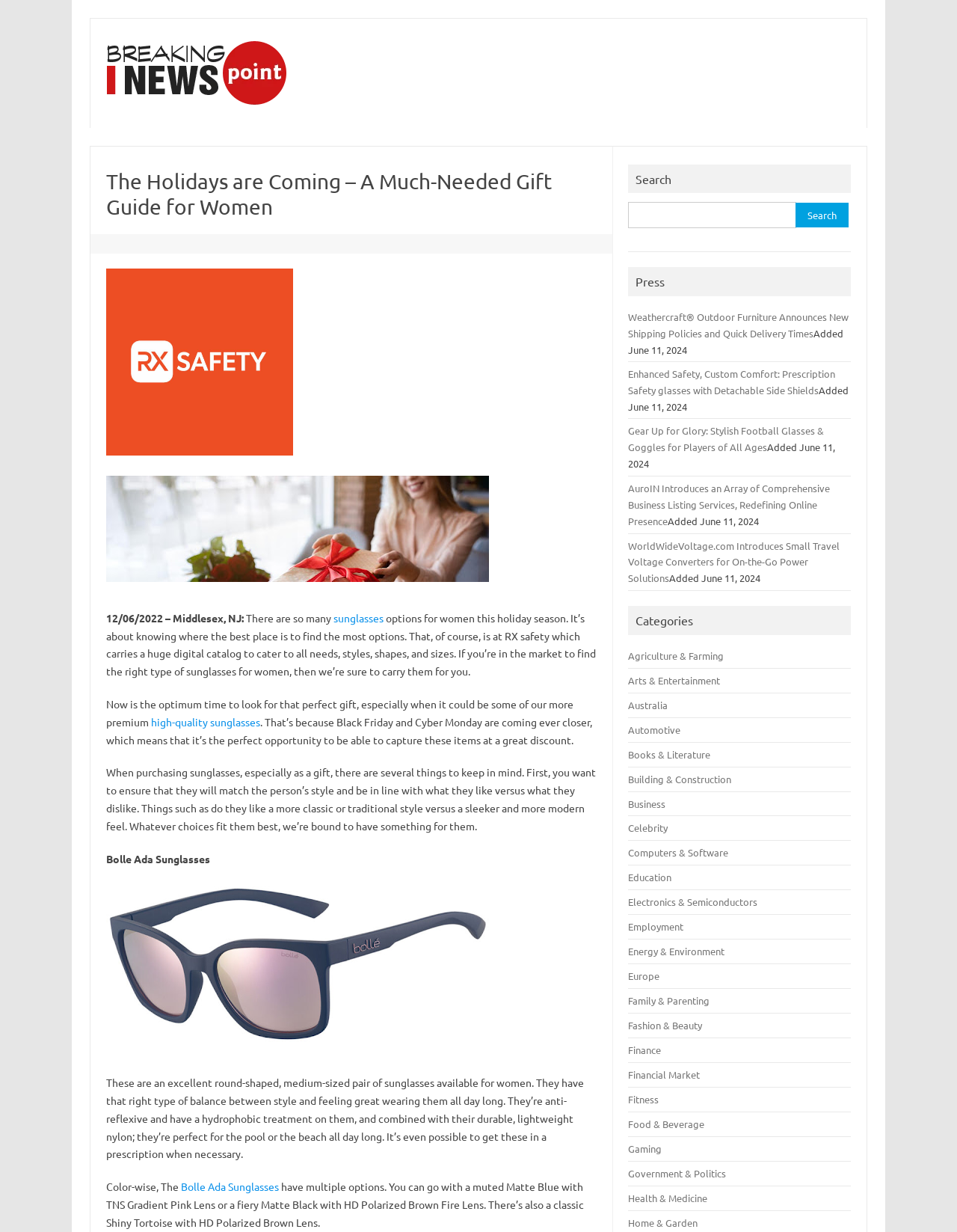Using the description "high-quality sunglasses", locate and provide the bounding box of the UI element.

[0.158, 0.58, 0.272, 0.591]